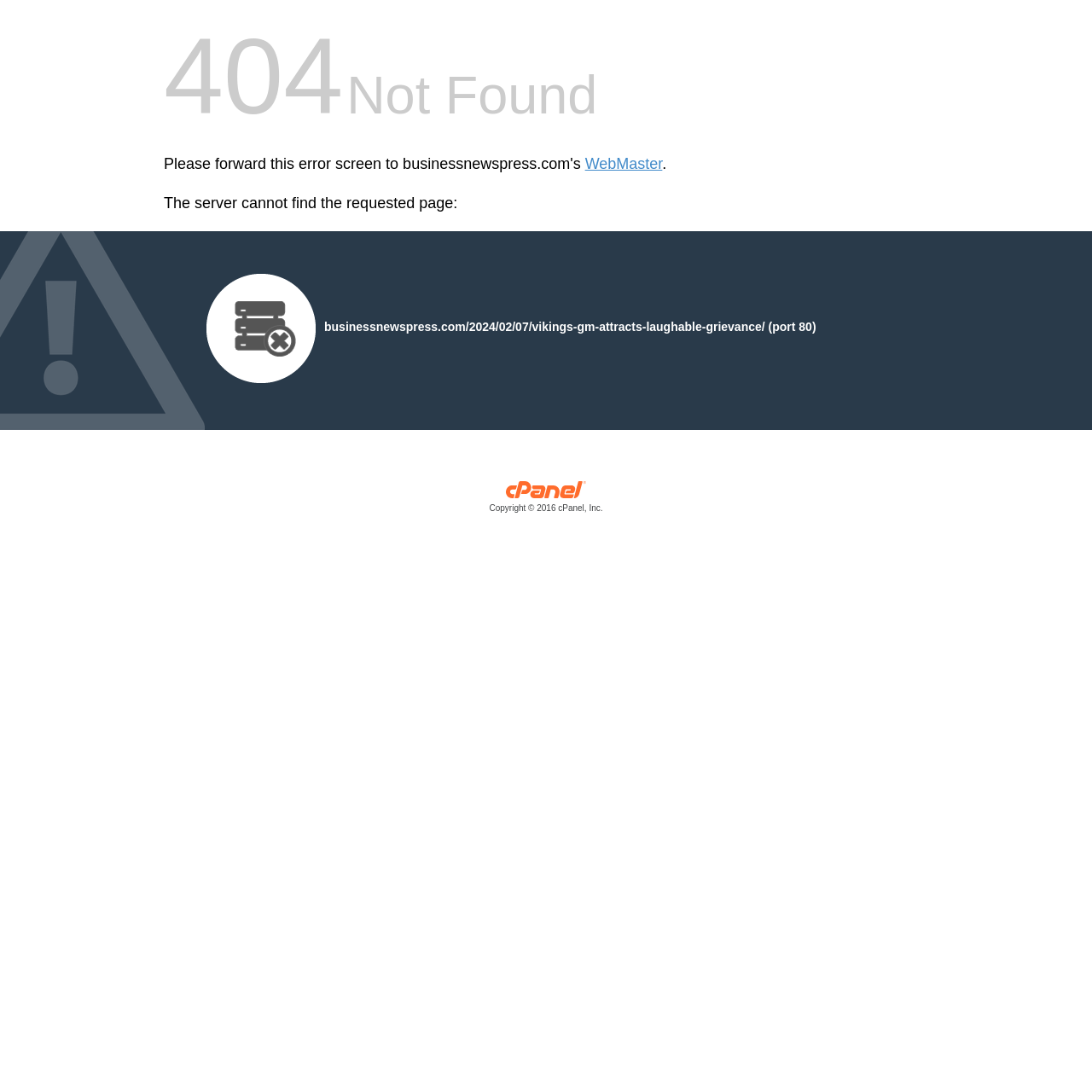What is the error message on the webpage?
Using the image, respond with a single word or phrase.

404 Not Found